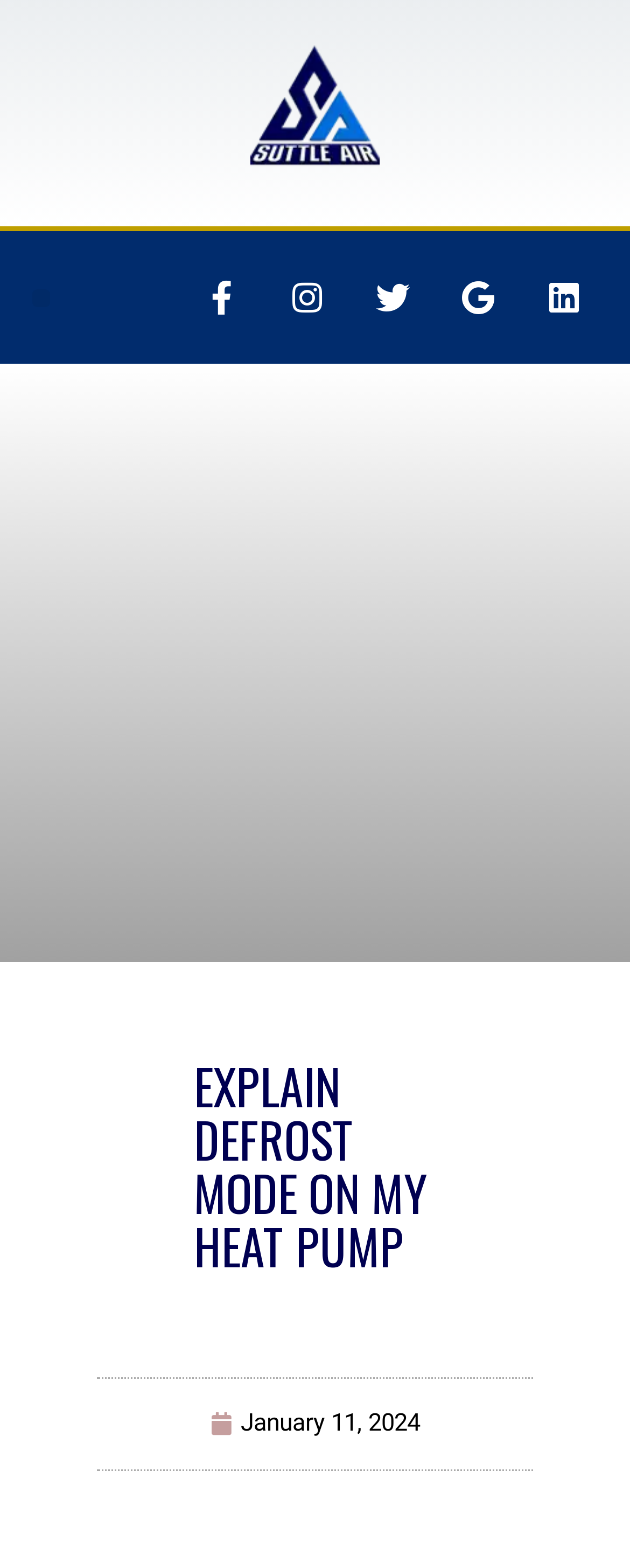Offer a detailed account of what is visible on the webpage.

The webpage is about explaining defrost mode on a heat pump, specifically from Suttle Air in Phoenix, AZ. At the top left, there is a logo of Suttle Air, which is an image and a link. Next to the logo, there is a menu toggle button. On the right side of the top section, there are five social media links, including Facebook, Instagram, Twitter, Google, and Linkedin, each represented by an icon.

Below the top section, there is a prominent heading that reads "EXPLAIN DEFROST MODE ON MY HEAT PUMP". This heading is centered and takes up a significant portion of the screen. 

At the bottom of the page, there is a link indicating the date "January 11, 2024". The main content of the webpage, which is not shown in the accessibility tree, is likely to be below the heading, explaining the concept of frost accumulation and defrost mode on heat pumps, as hinted by the meta description.